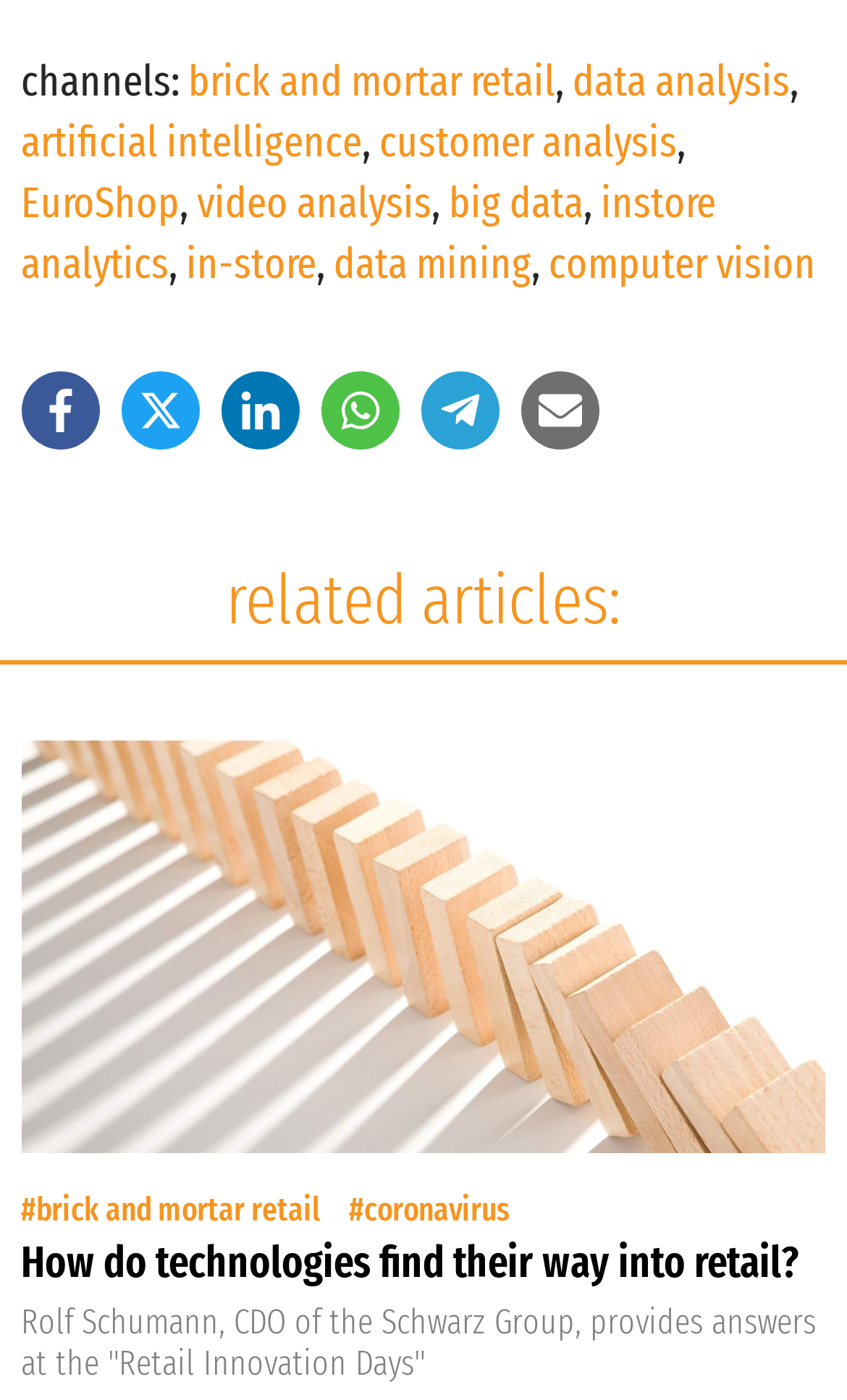Use a single word or phrase to respond to the question:
What is the main topic of the article?

Technology in retail